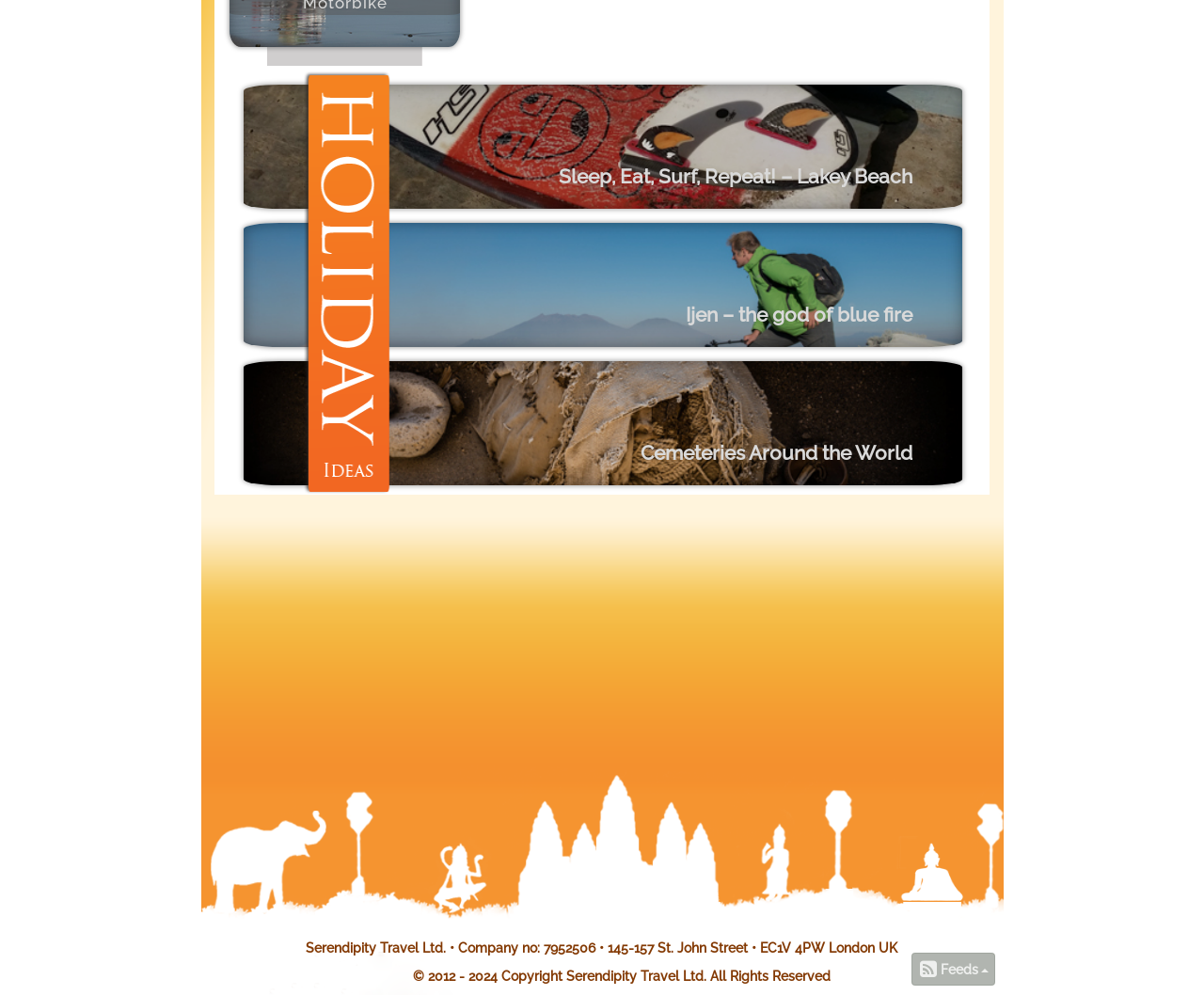Determine the bounding box for the described HTML element: "Cemeteries Around the World". Ensure the coordinates are four float numbers between 0 and 1 in the format [left, top, right, bottom].

[0.202, 0.359, 0.798, 0.497]